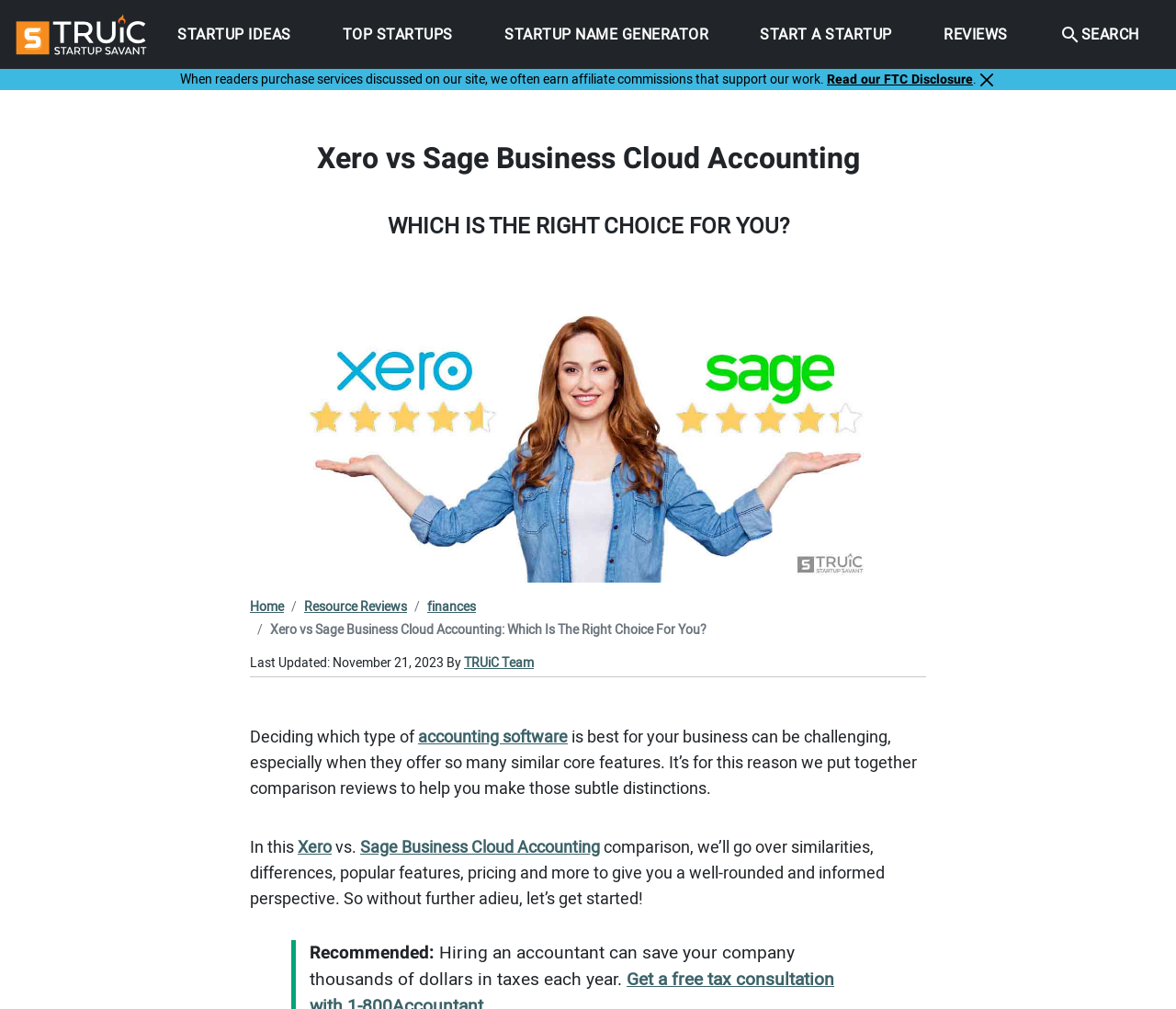What is the logo of the website?
Look at the image and provide a short answer using one word or a phrase.

Startup Savant Logo